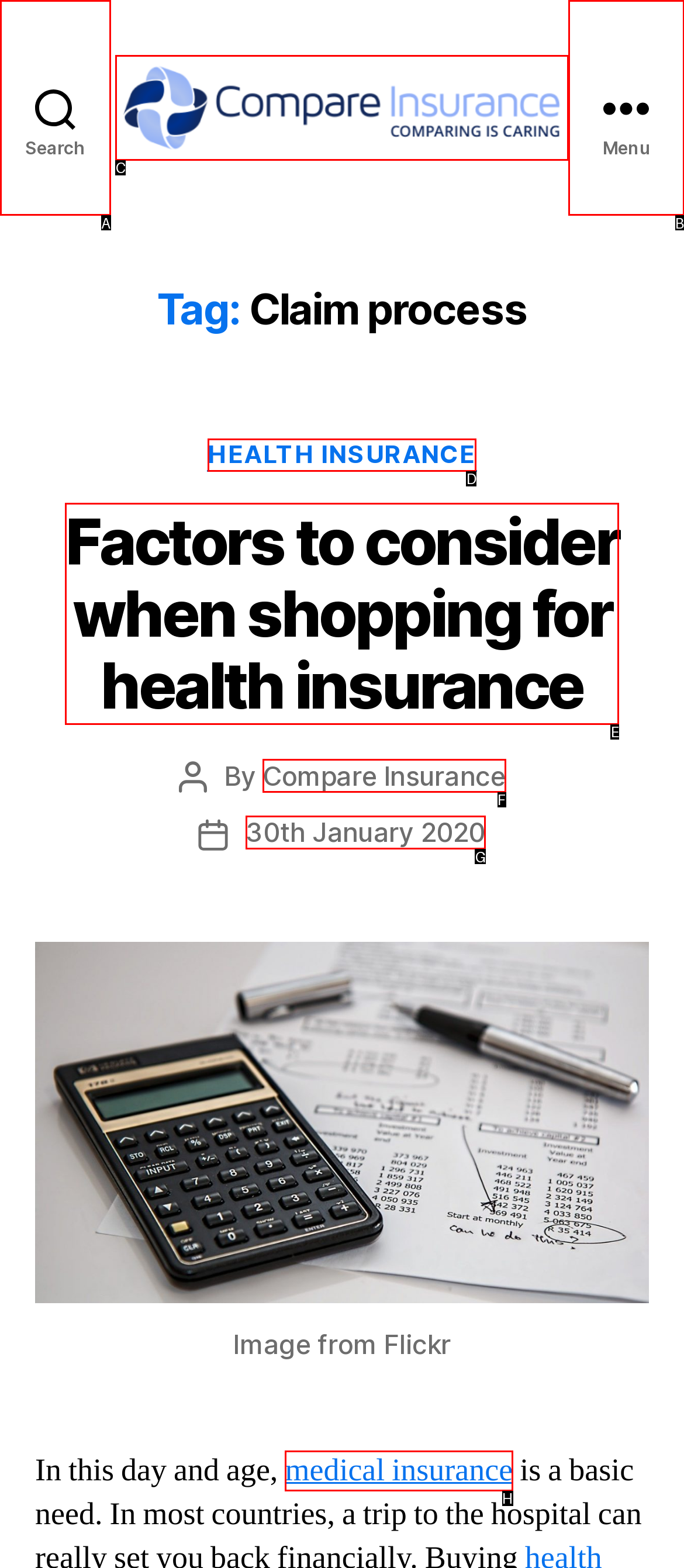Choose the letter that corresponds to the correct button to accomplish the task: Read the article about Factors to consider when shopping for health insurance
Reply with the letter of the correct selection only.

E